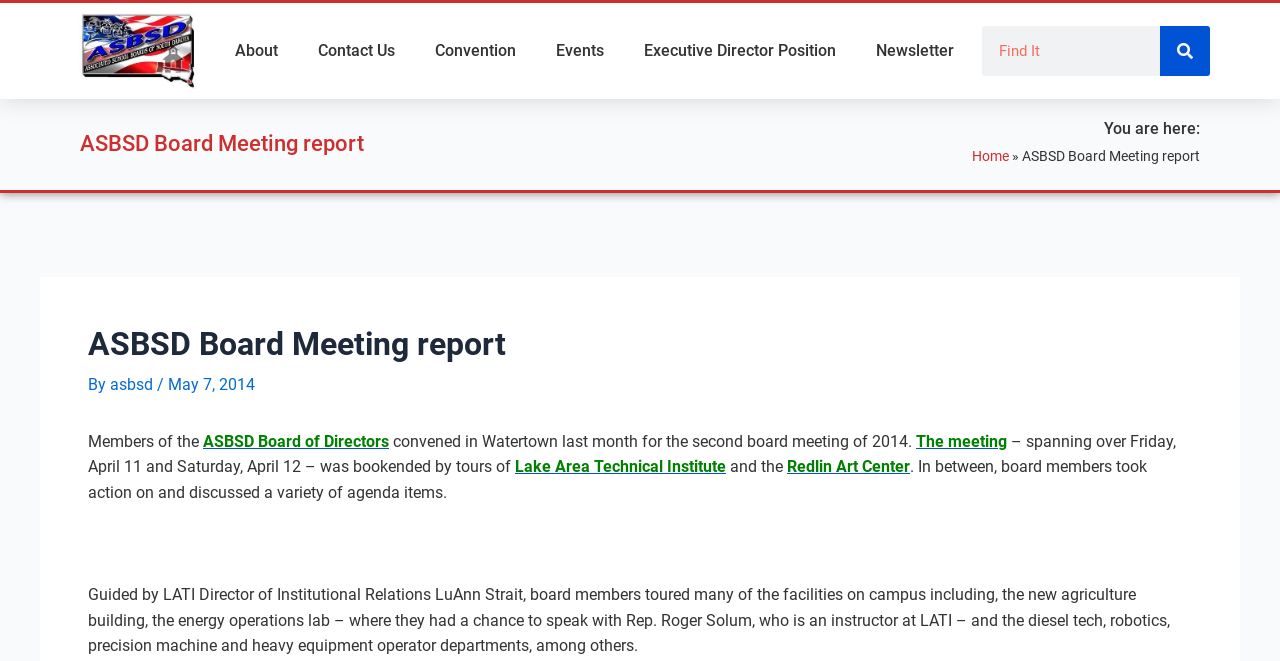Identify the bounding box for the described UI element: "Redlin Art Center".

[0.615, 0.692, 0.711, 0.72]